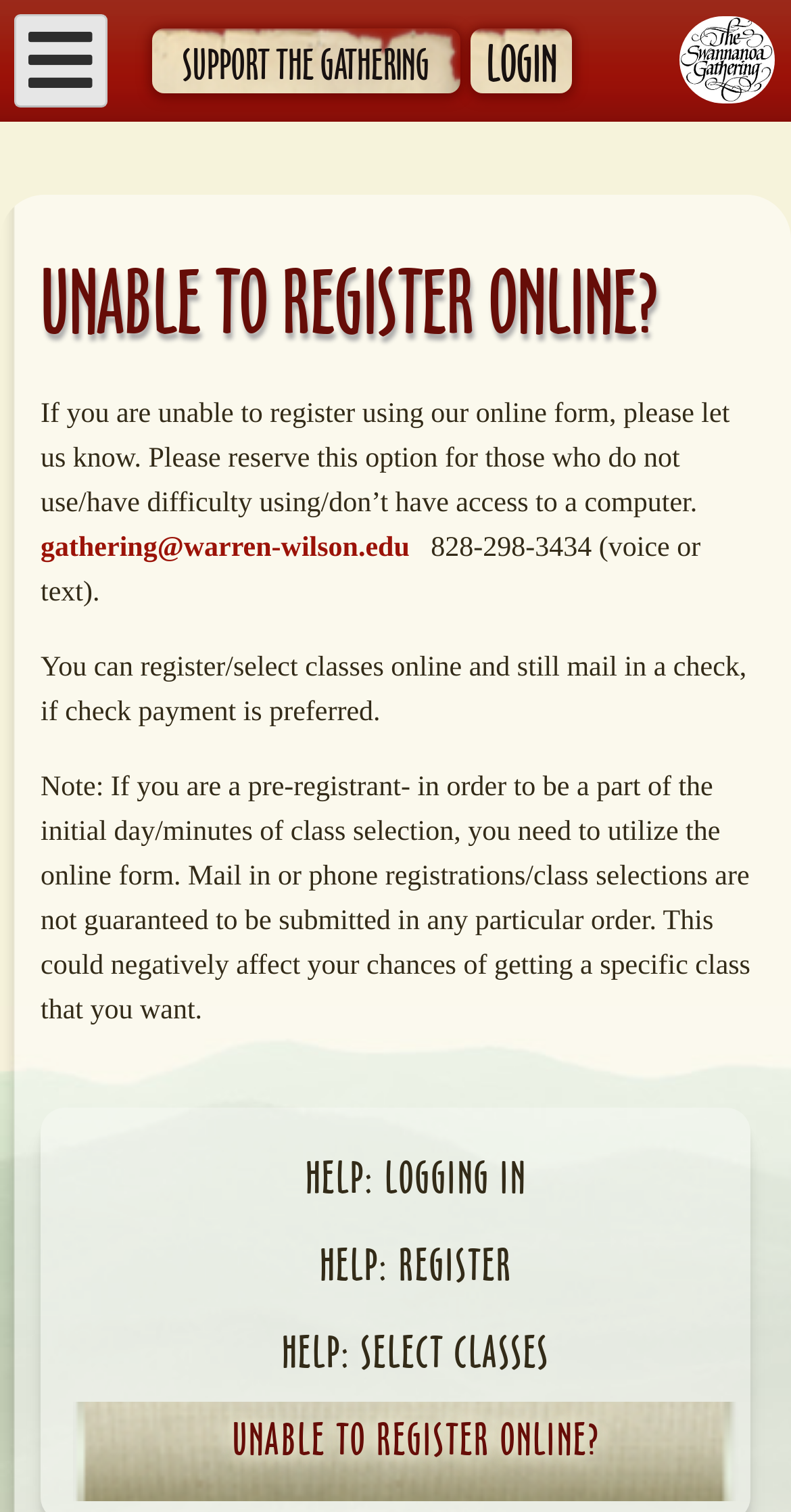What happens if you mail in or phone in your registration?
Look at the image and respond with a one-word or short-phrase answer.

Not guaranteed to be submitted in any particular order